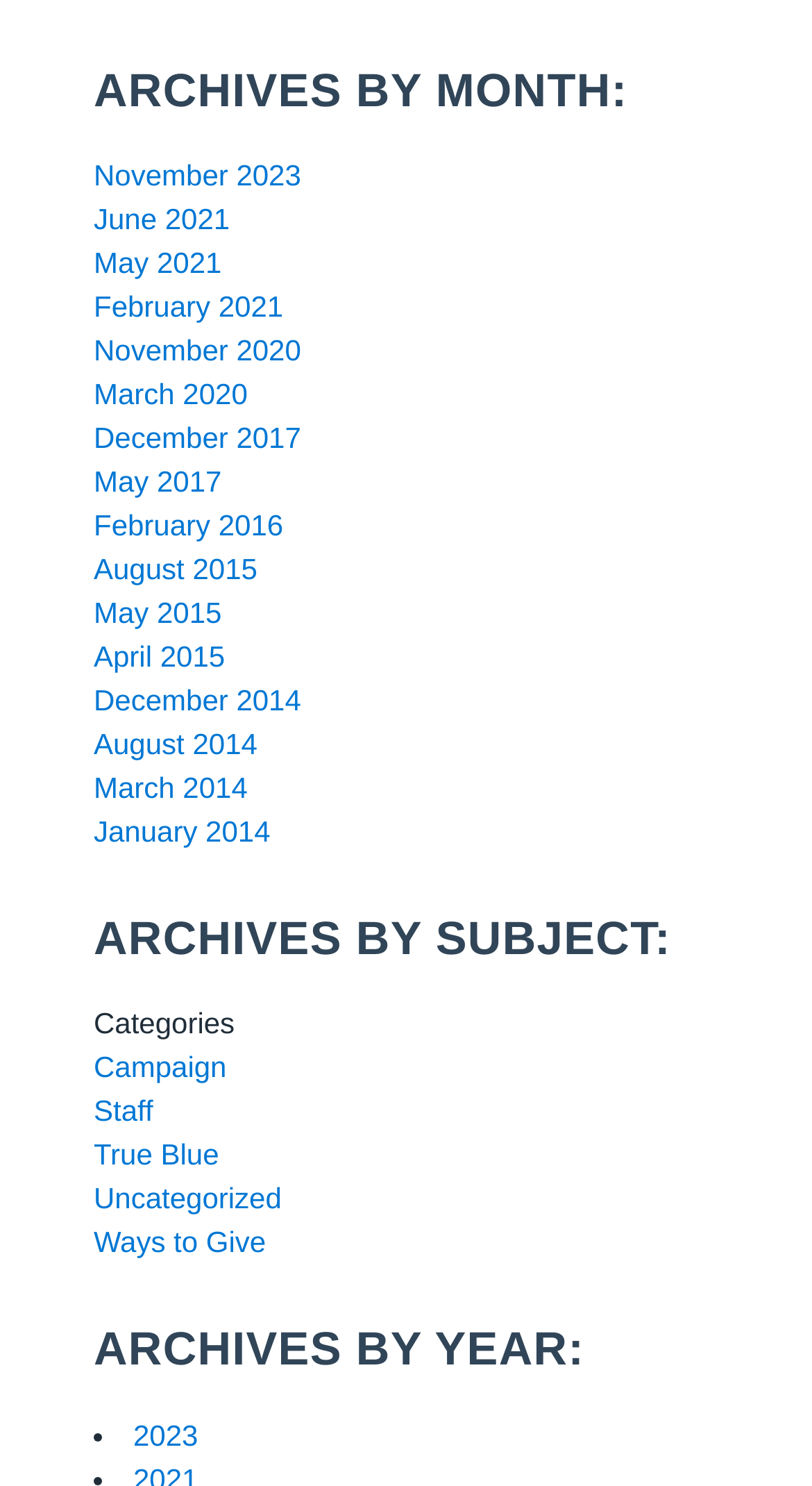Find the bounding box coordinates of the element I should click to carry out the following instruction: "Explore Campaign category".

[0.115, 0.707, 0.279, 0.729]